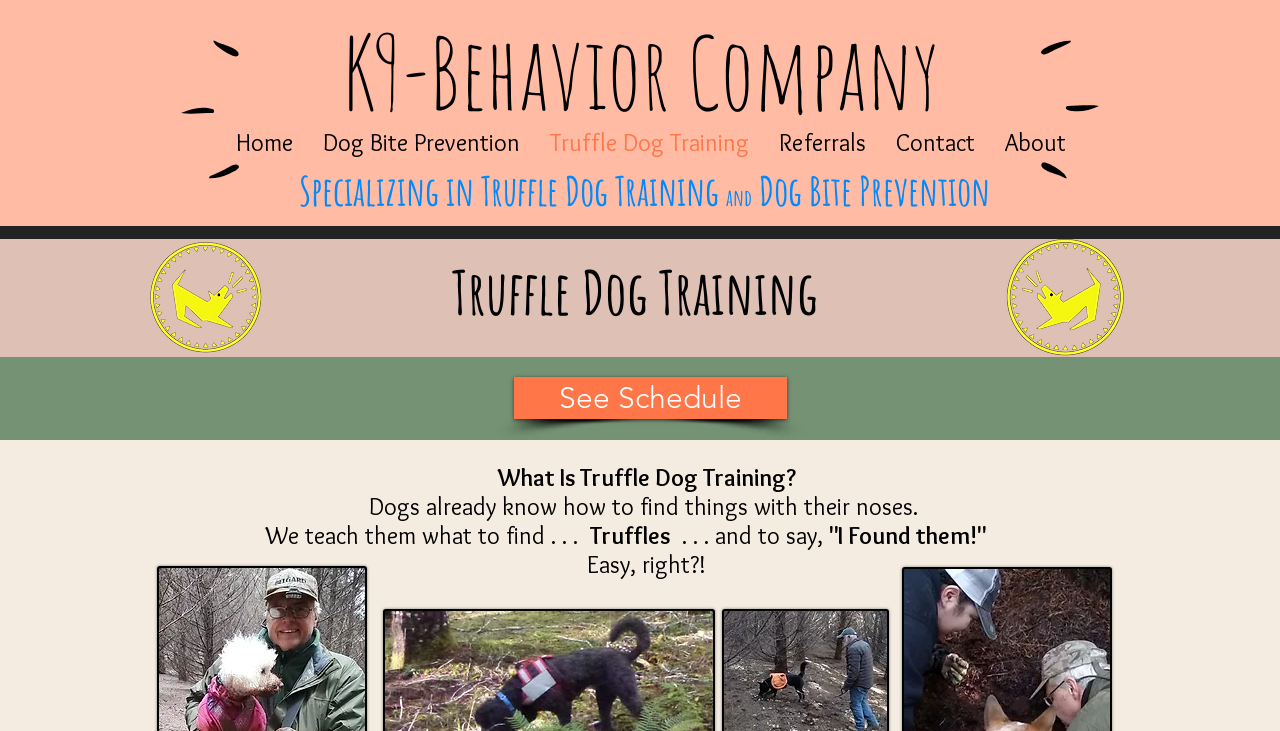Please give a one-word or short phrase response to the following question: 
What is the purpose of truffle dog training?

To find truffles